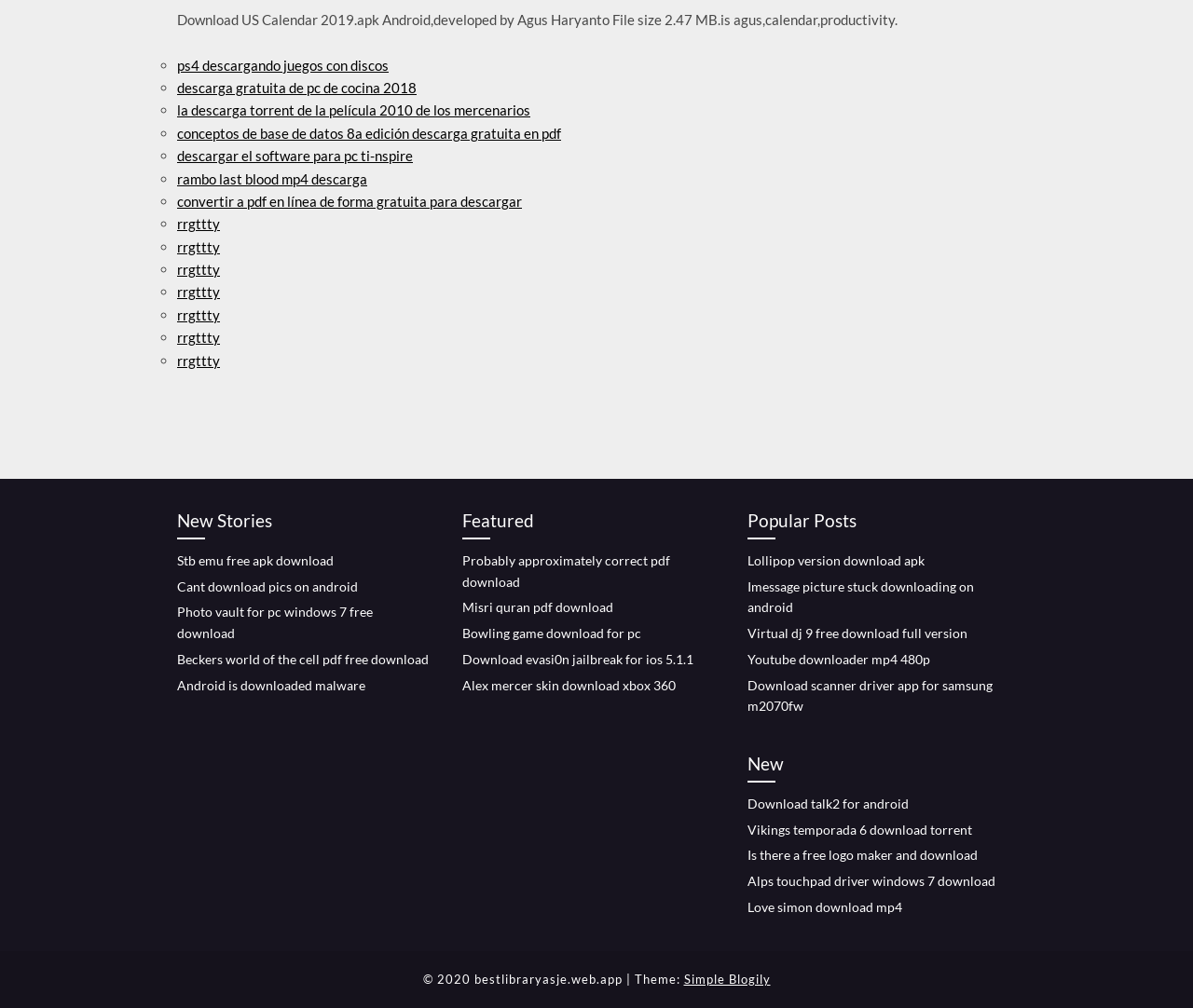Please provide the bounding box coordinates for the element that needs to be clicked to perform the instruction: "Download US Calendar 2019.apk". The coordinates must consist of four float numbers between 0 and 1, formatted as [left, top, right, bottom].

[0.148, 0.011, 0.752, 0.028]